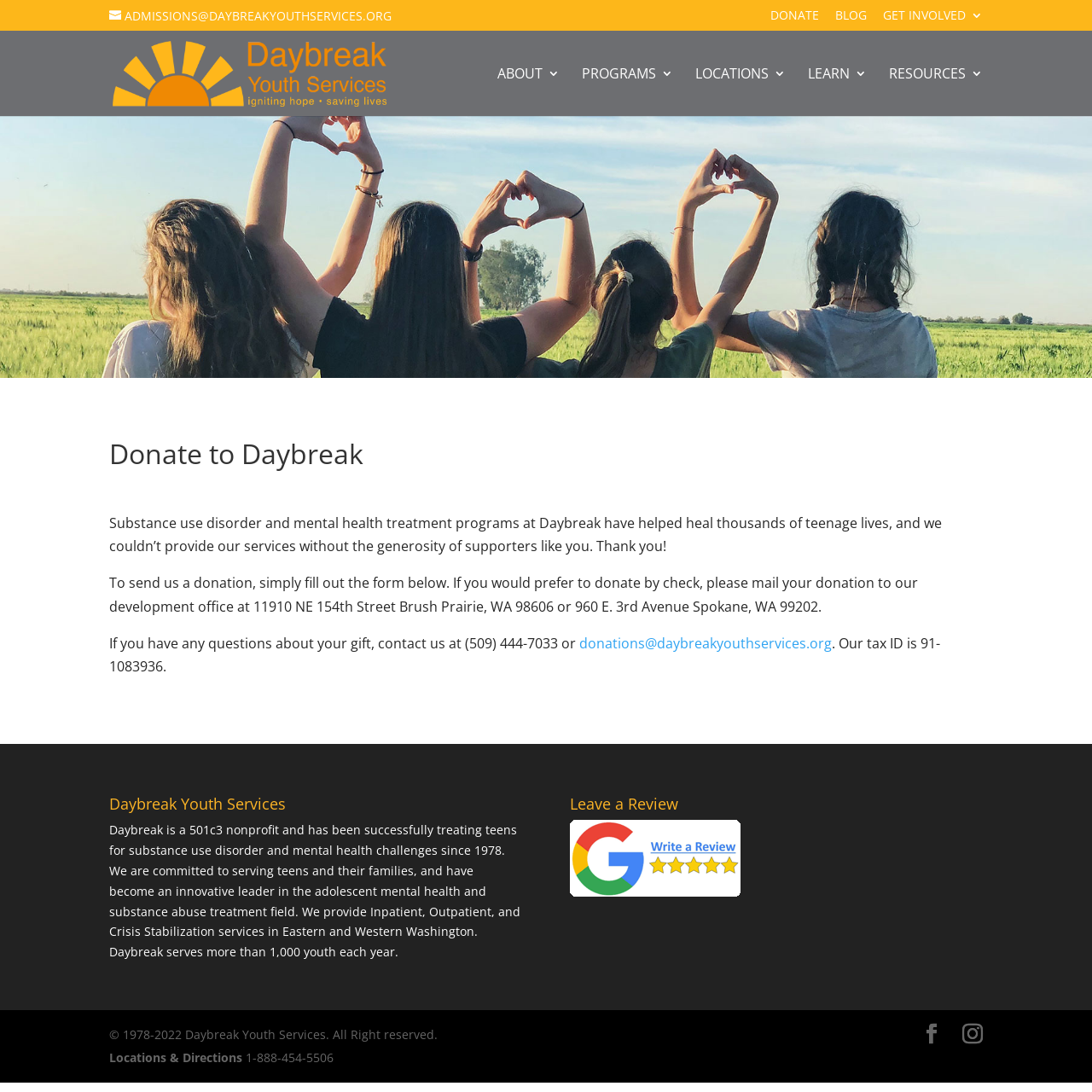What is the purpose of the form below? Observe the screenshot and provide a one-word or short phrase answer.

To send a donation